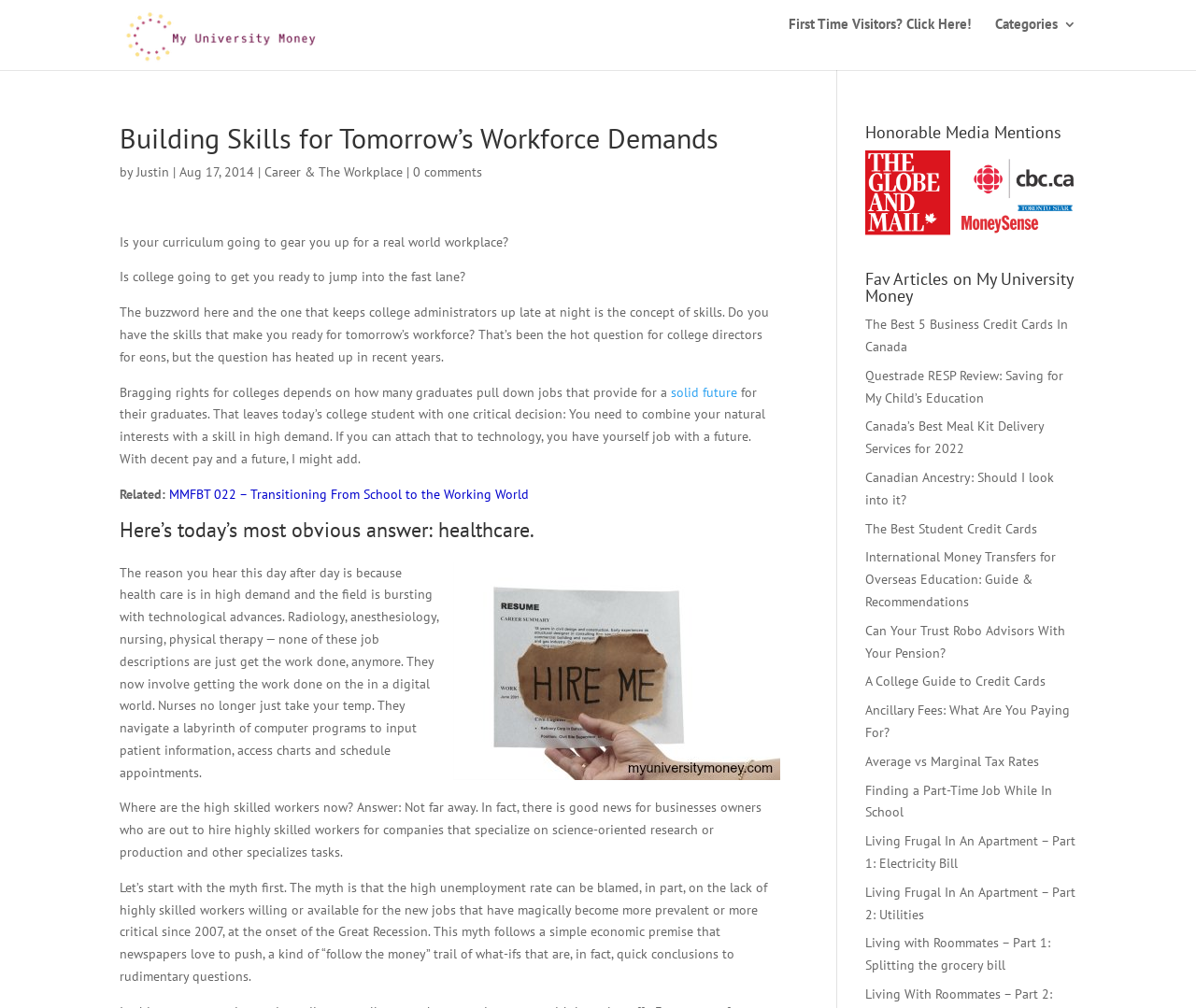Using the element description alt="media mentions myuniversitymoney", predict the bounding box coordinates for the UI element. Provide the coordinates in (top-left x, top-left y, bottom-right x, bottom-right y) format with values ranging from 0 to 1.

[0.723, 0.225, 0.9, 0.242]